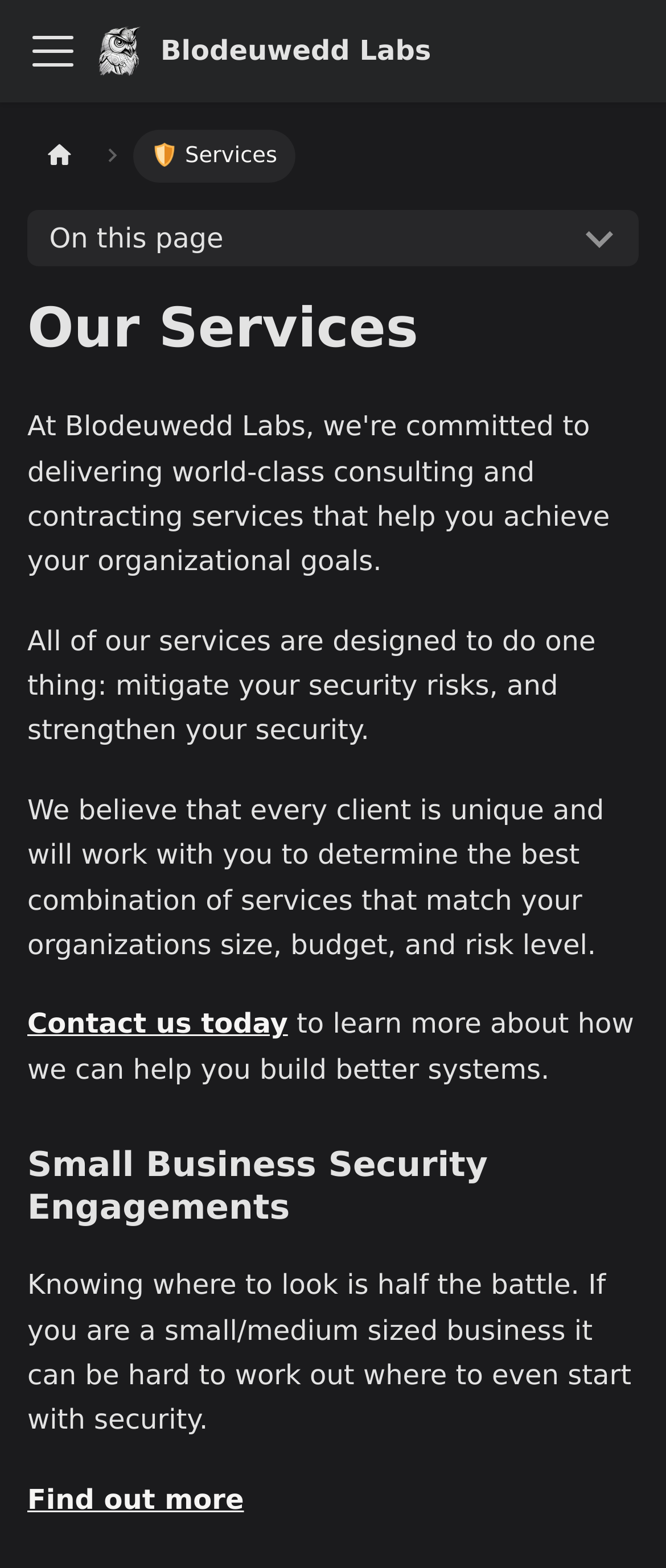Identify the bounding box for the UI element that is described as follows: "Find out more".

[0.041, 0.946, 0.366, 0.966]